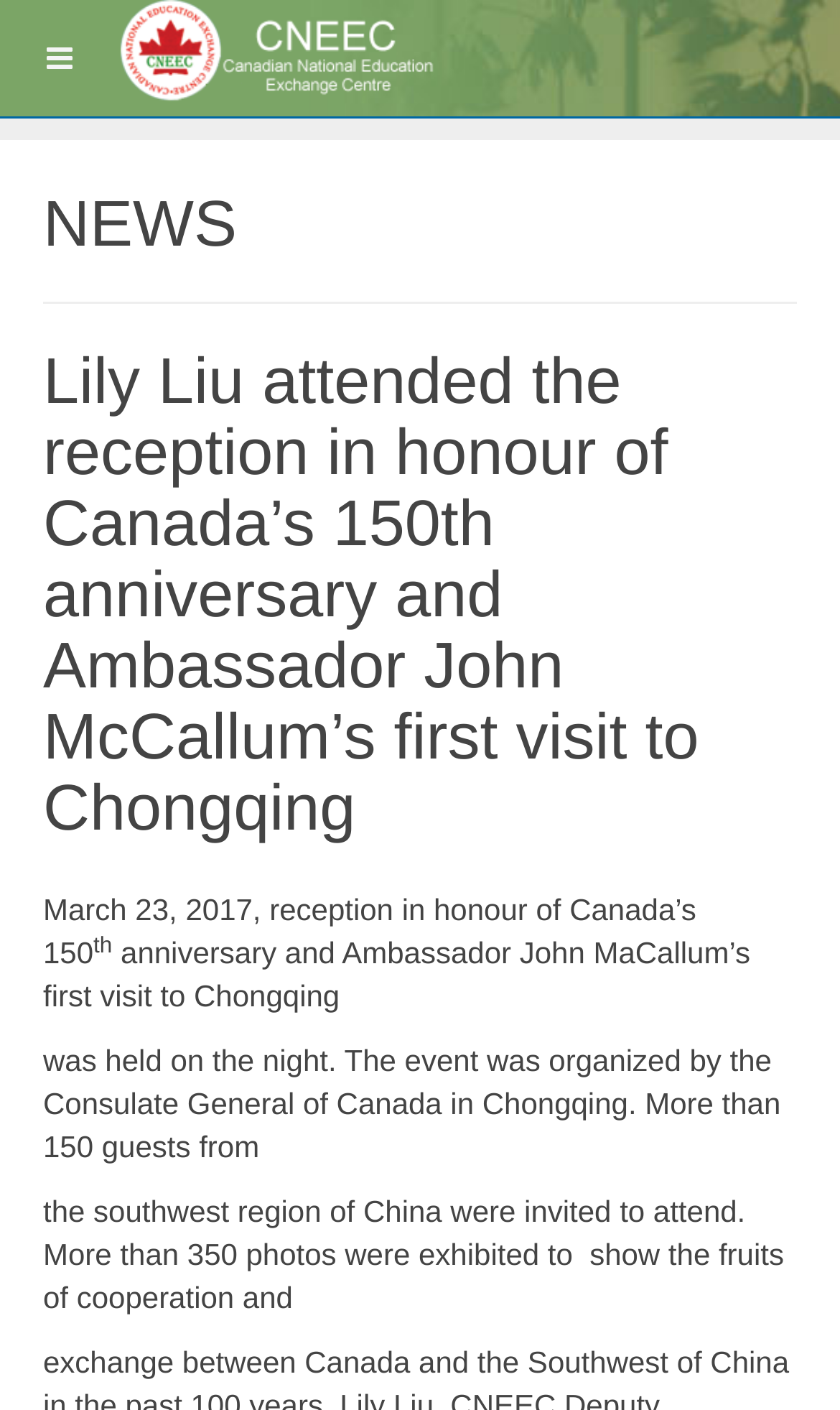Bounding box coordinates are specified in the format (top-left x, top-left y, bottom-right x, bottom-right y). All values are floating point numbers bounded between 0 and 1. Please provide the bounding box coordinate of the region this sentence describes: CNEEC

[0.144, 0.0, 0.554, 0.072]